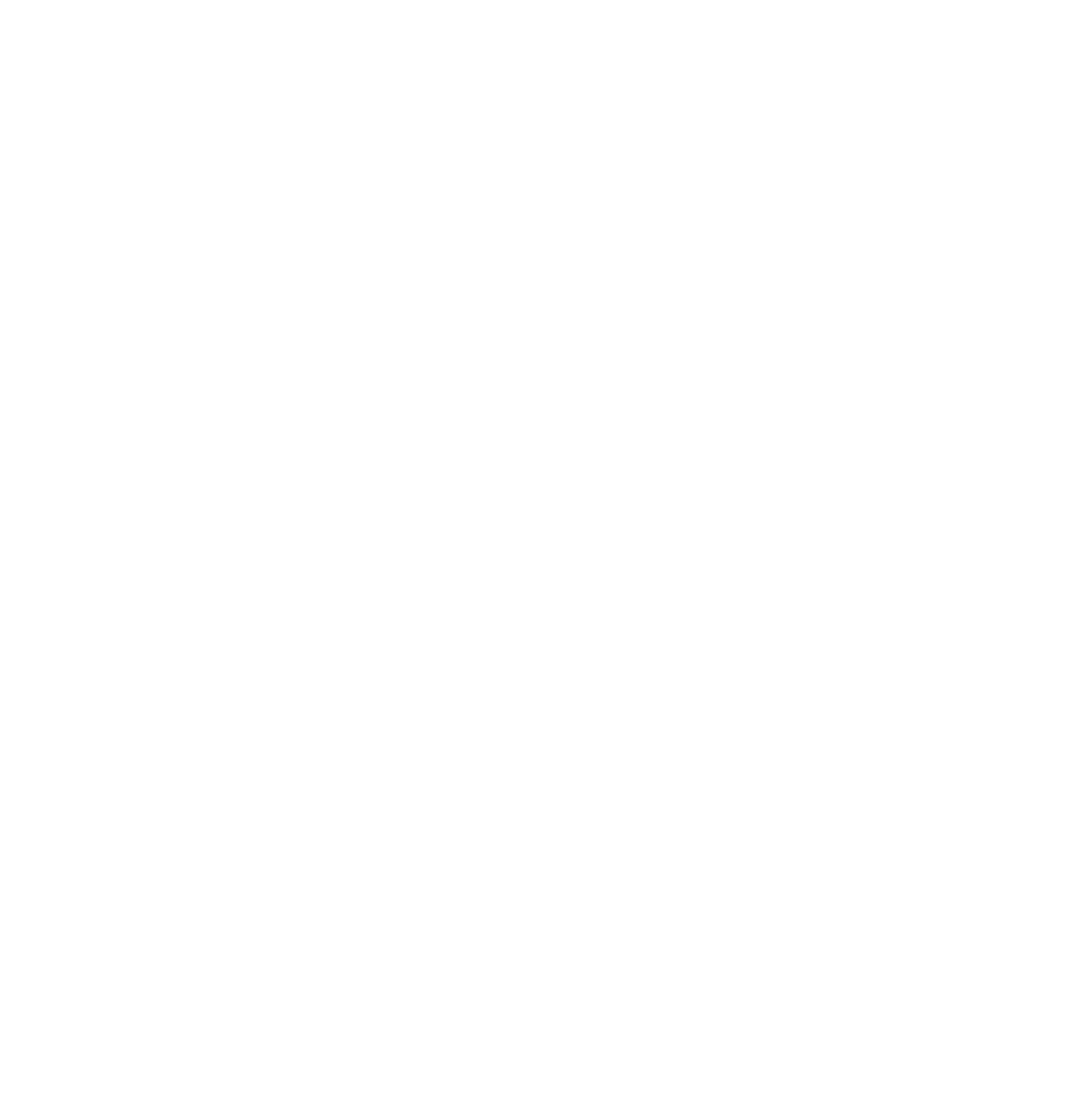Based on the element description FAQ, identify the bounding box of the UI element in the given webpage screenshot. The coordinates should be in the format (top-left x, top-left y, bottom-right x, bottom-right y) and must be between 0 and 1.

None